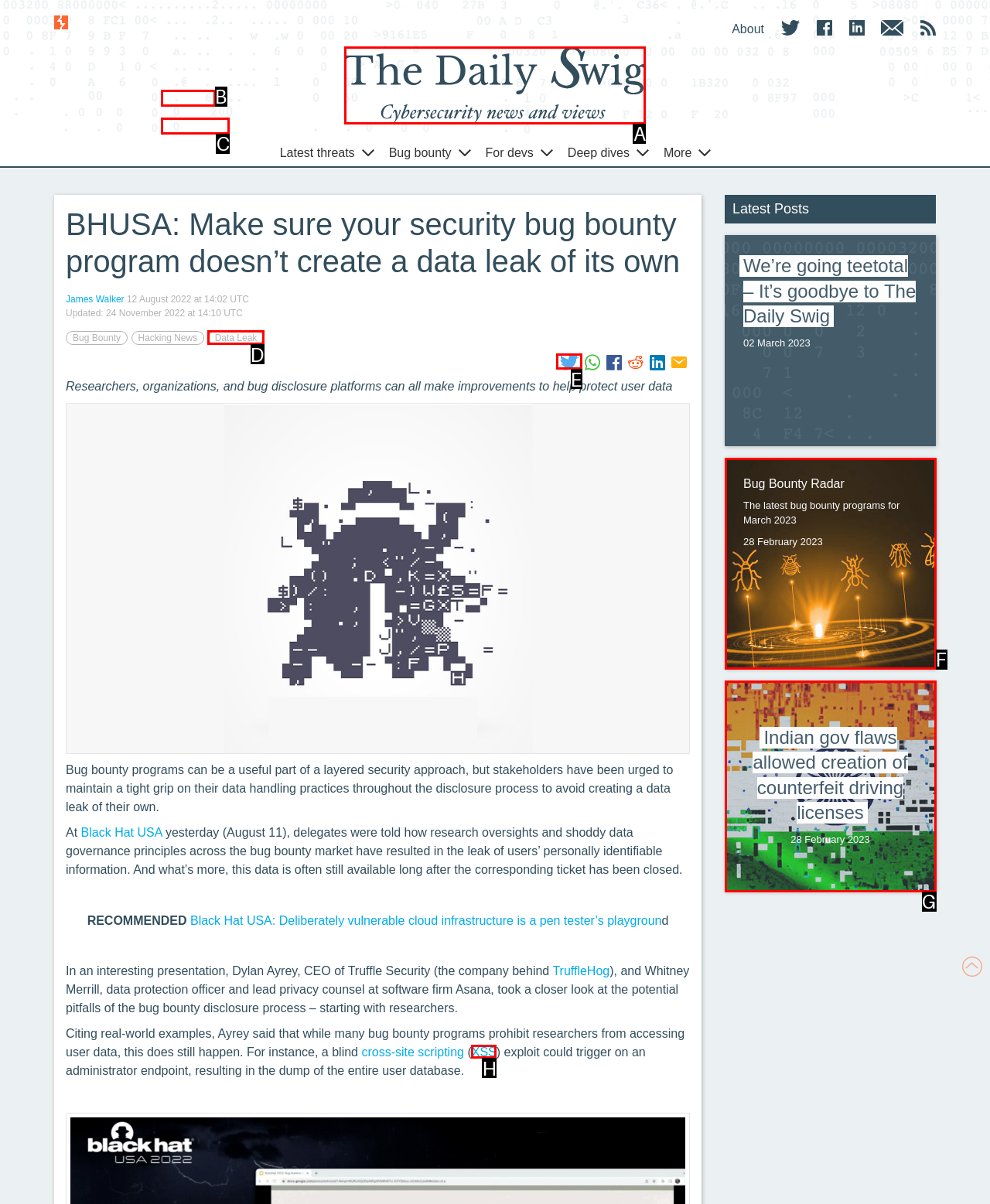Determine the correct UI element to click for this instruction: Explore the 'The Daily Swig' link. Respond with the letter of the chosen element.

A